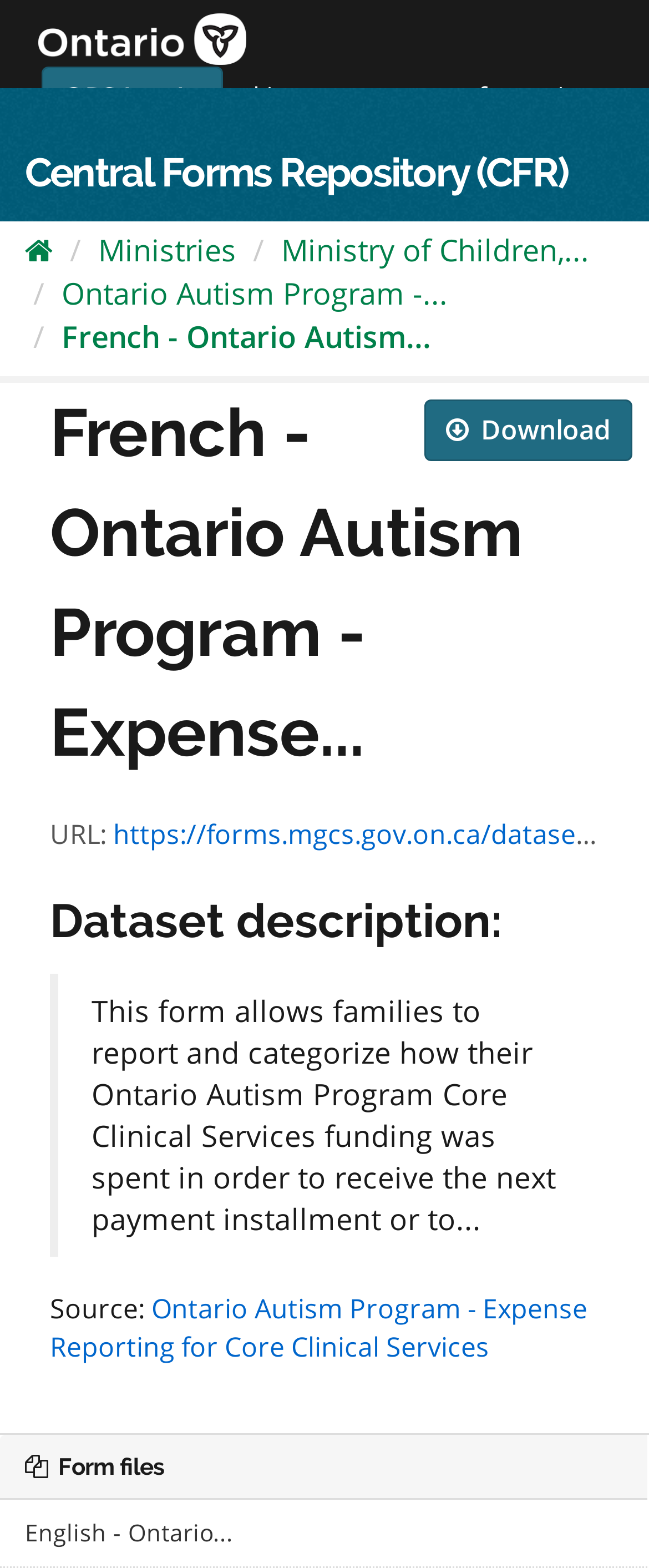Pinpoint the bounding box coordinates of the area that must be clicked to complete this instruction: "View Ontario Autism Program - Expense Reporting for Core Clinical Services".

[0.077, 0.823, 0.905, 0.87]